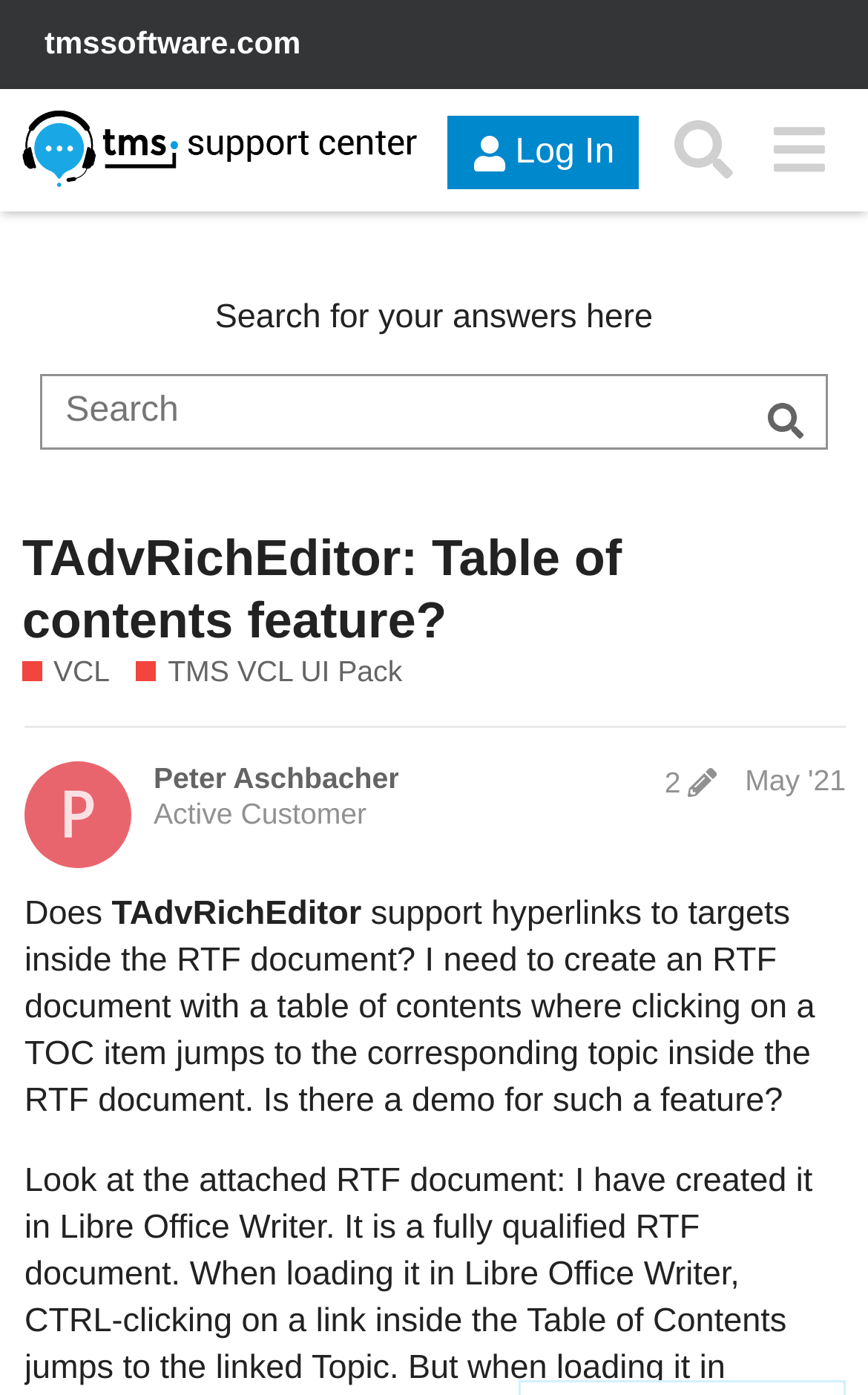Please determine the bounding box coordinates of the area that needs to be clicked to complete this task: 'View post edit history'. The coordinates must be four float numbers between 0 and 1, formatted as [left, top, right, bottom].

[0.75, 0.549, 0.842, 0.573]